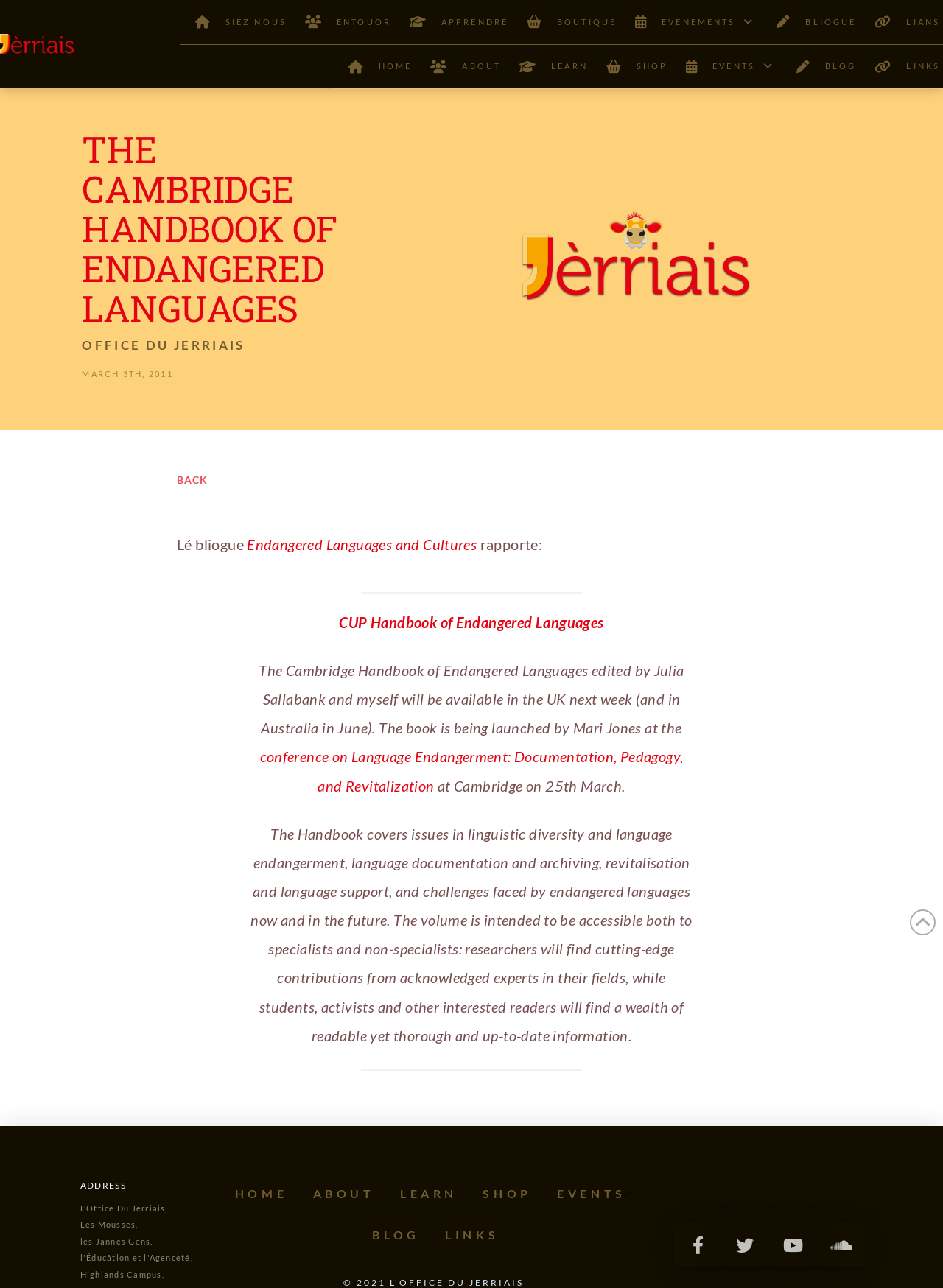Using the elements shown in the image, answer the question comprehensively: What is the title of the handbook?

The title of the handbook is mentioned in the article section of the webpage, specifically in the blockquote element, where it says 'The Cambridge Handbook of Endangered Languages edited by Julia Sallabank and myself will be available in the UK next week...'.